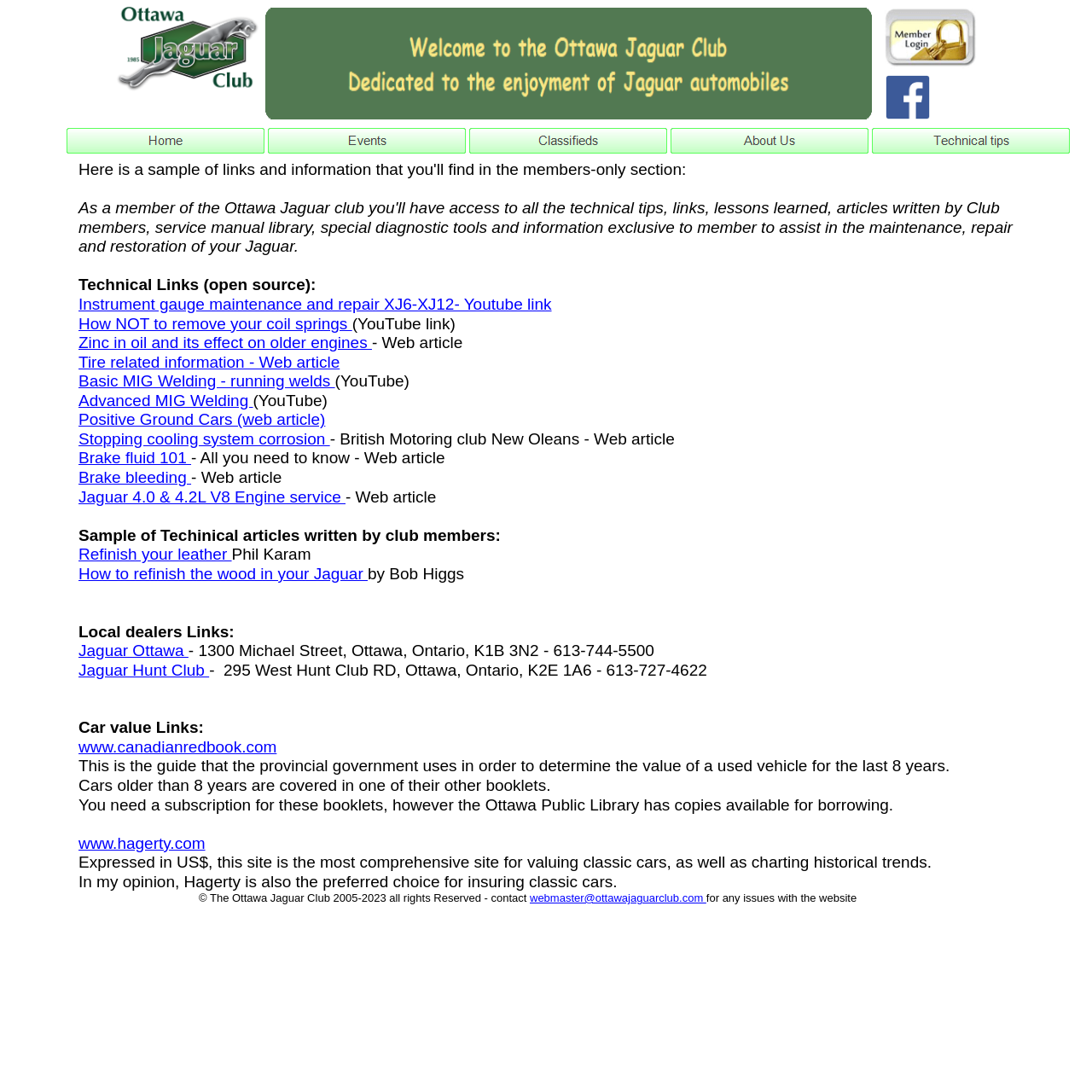Pinpoint the bounding box coordinates of the area that must be clicked to complete this instruction: "Visit the 'Instrument gauge maintenance and repair XJ6-XJ12' YouTube link".

[0.072, 0.27, 0.505, 0.287]